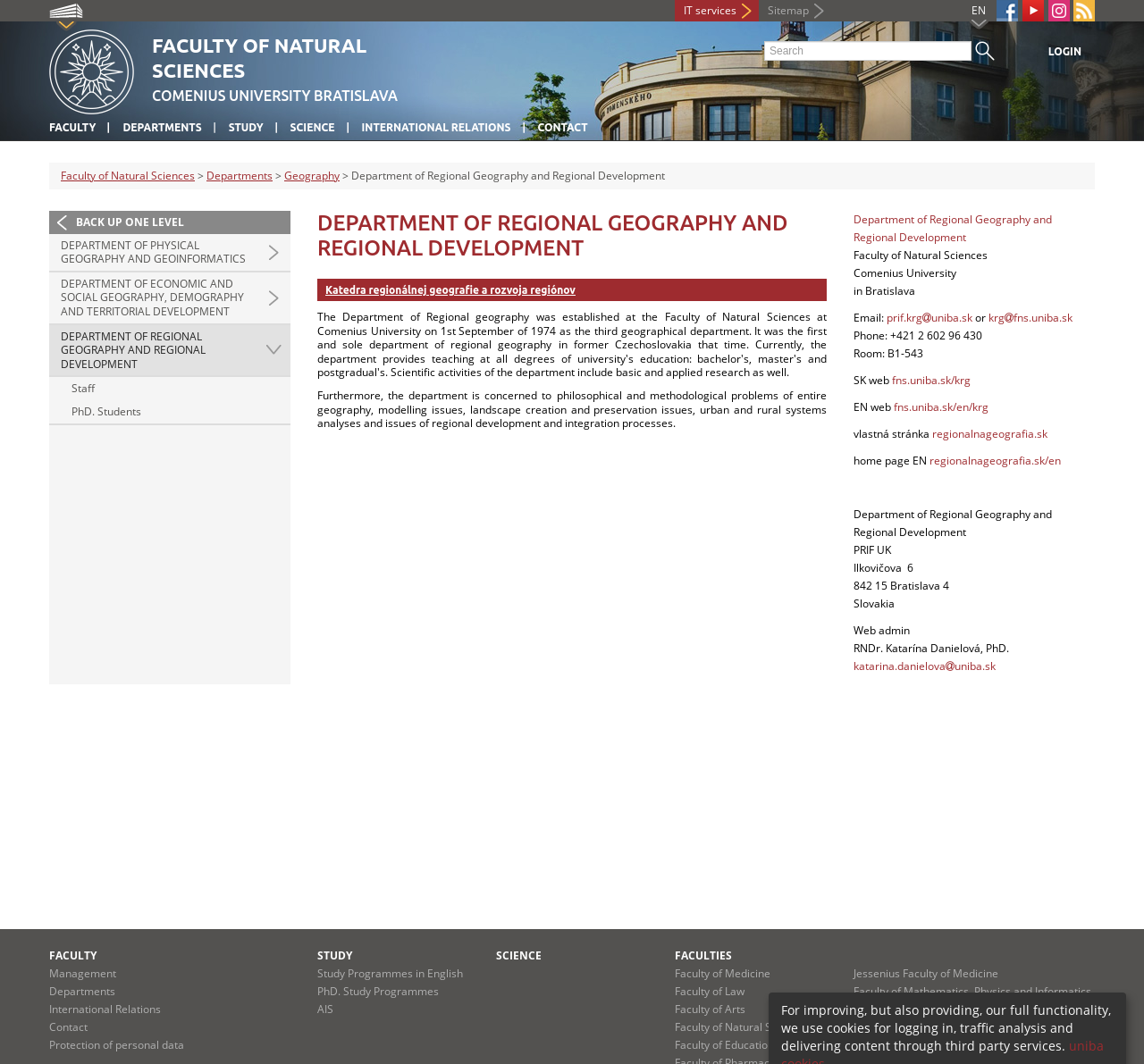Highlight the bounding box coordinates of the element you need to click to perform the following instruction: "View areas served in San Diego, CA."

None